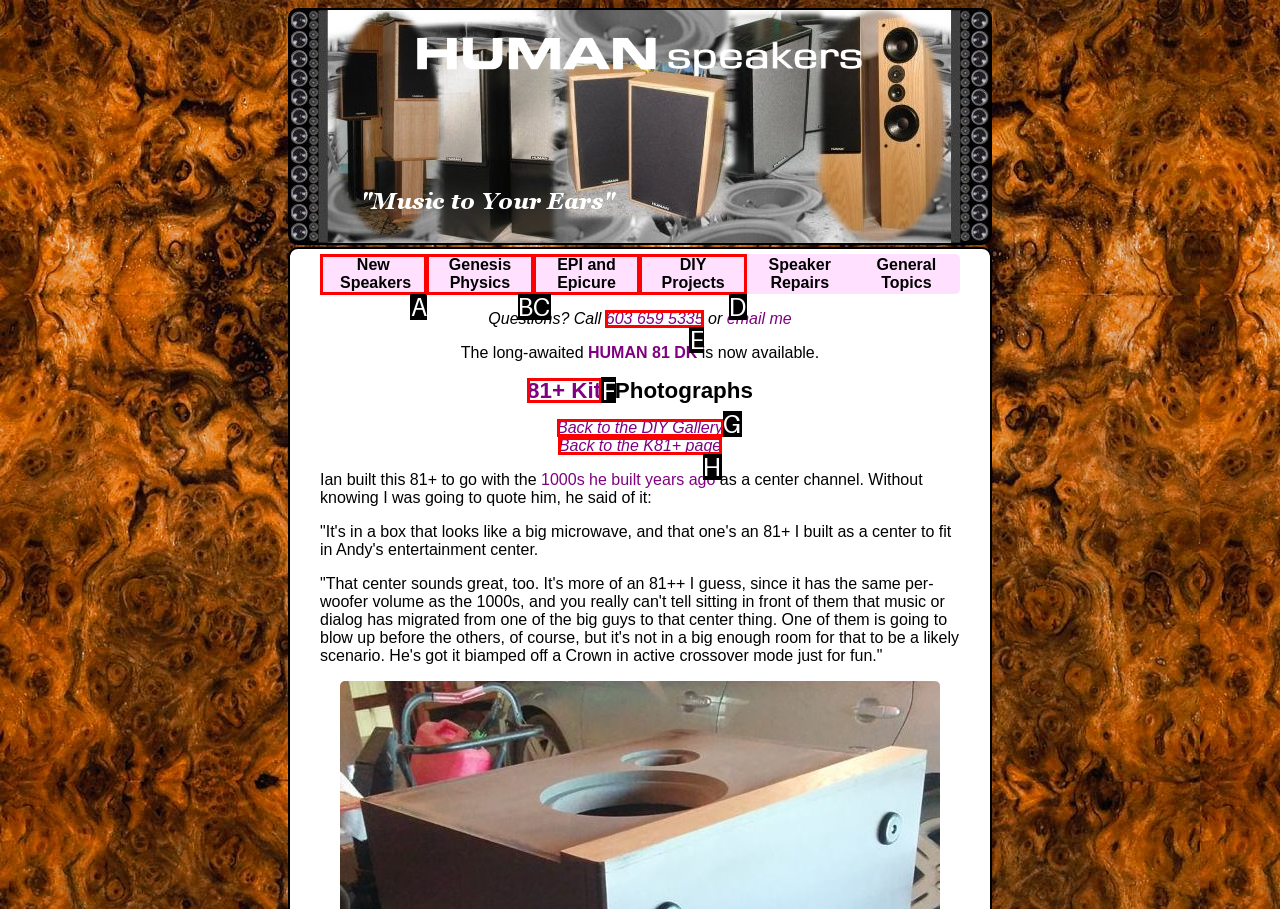Select the appropriate HTML element that needs to be clicked to finish the task: View the '81+ Kit' page
Reply with the letter of the chosen option.

F